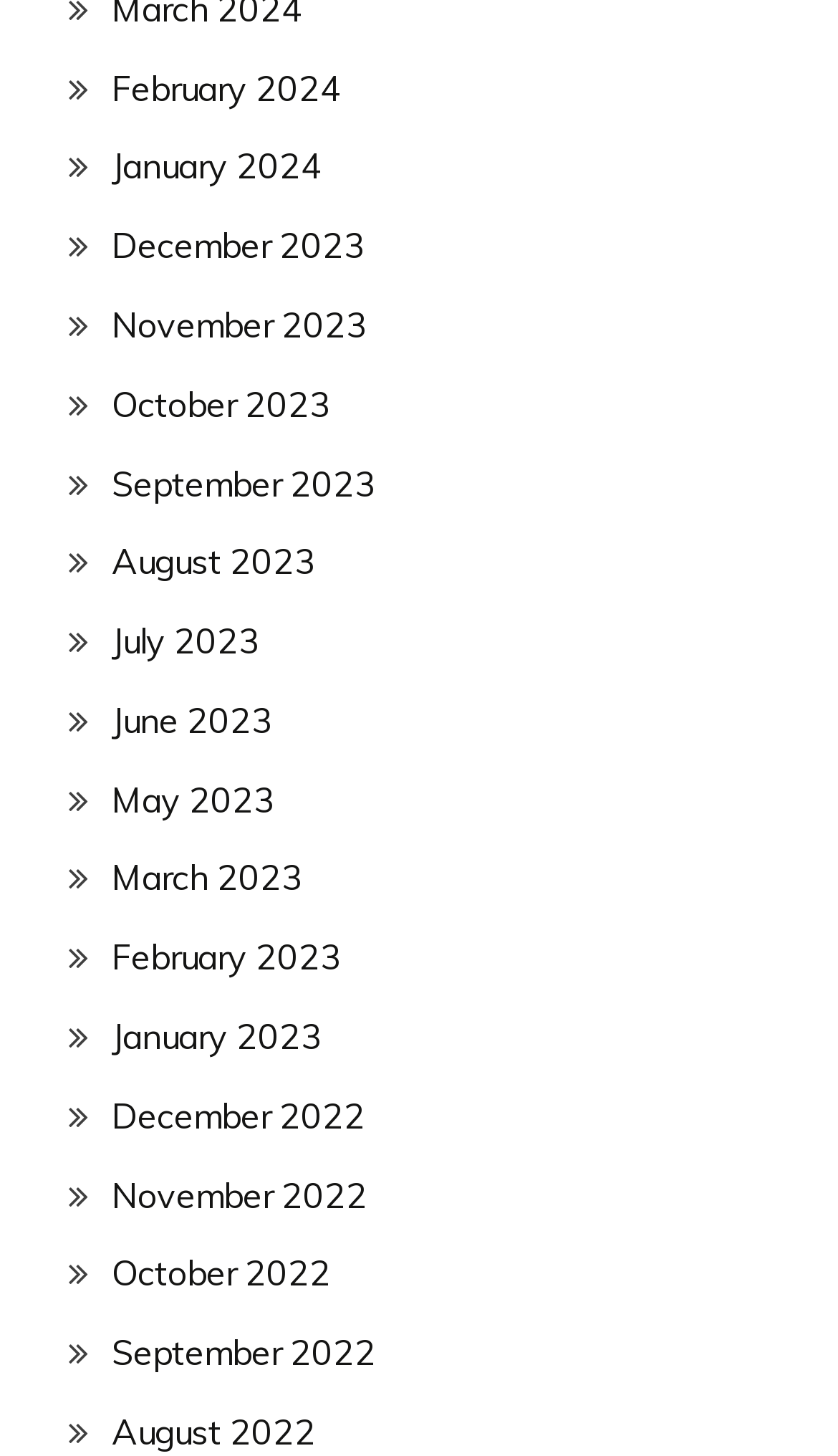Look at the image and answer the question in detail:
How many months are listed in 2023?

I can count the number of links corresponding to each month in 2023, and I find that there are 12 months listed, from January 2023 to December 2023.